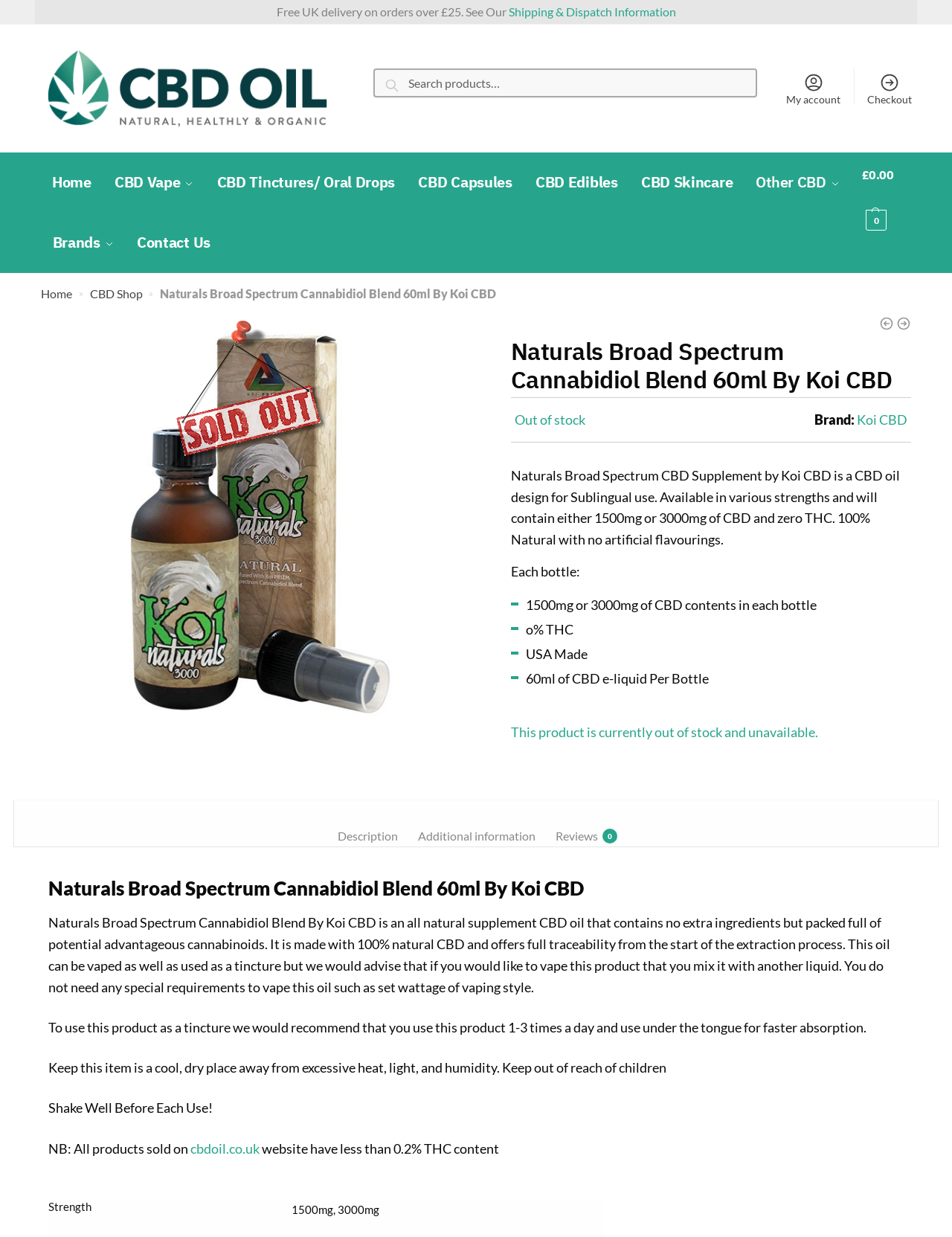Please find the bounding box coordinates (top-left x, top-left y, bottom-right x, bottom-right y) in the screenshot for the UI element described as follows: Reviews 0

[0.584, 0.586, 0.628, 0.623]